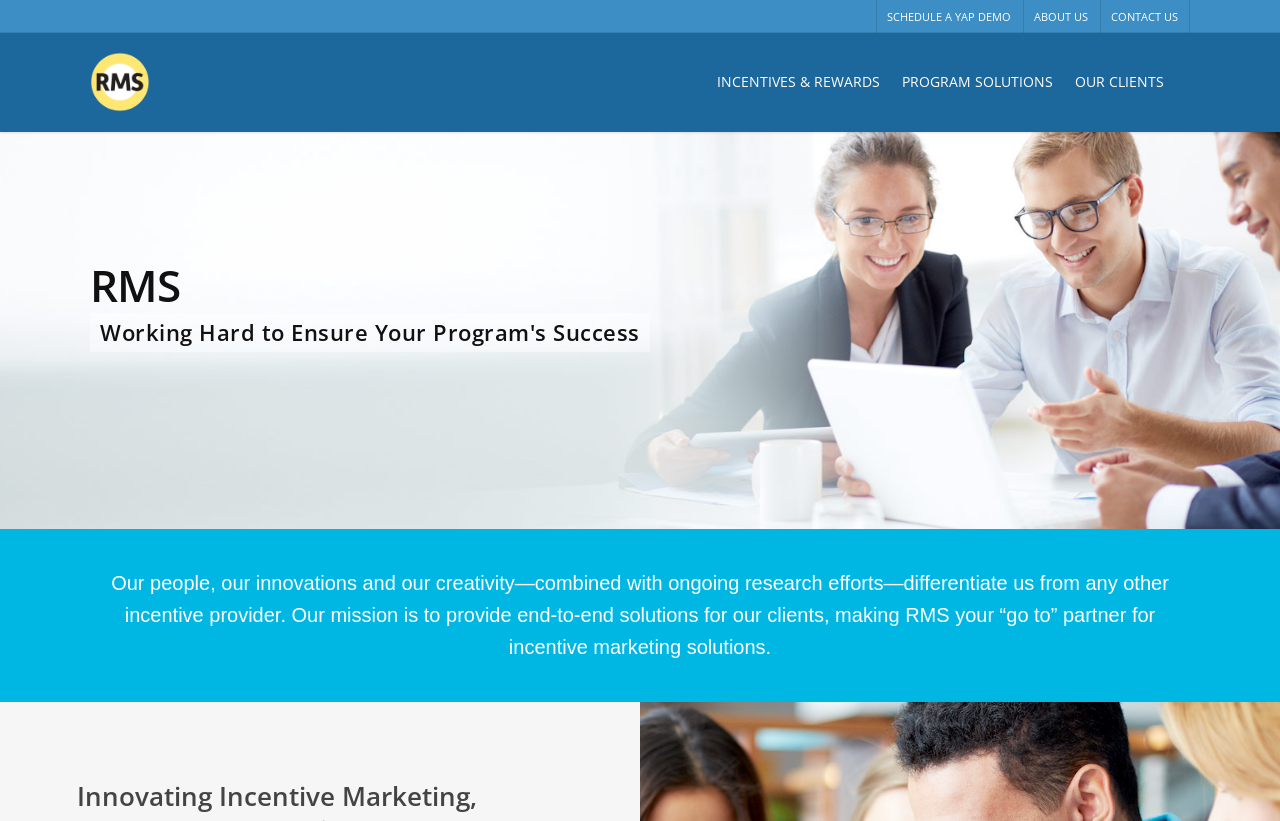Using a single word or phrase, answer the following question: 
What is the type of solutions provided by RMS?

Incentive marketing solutions